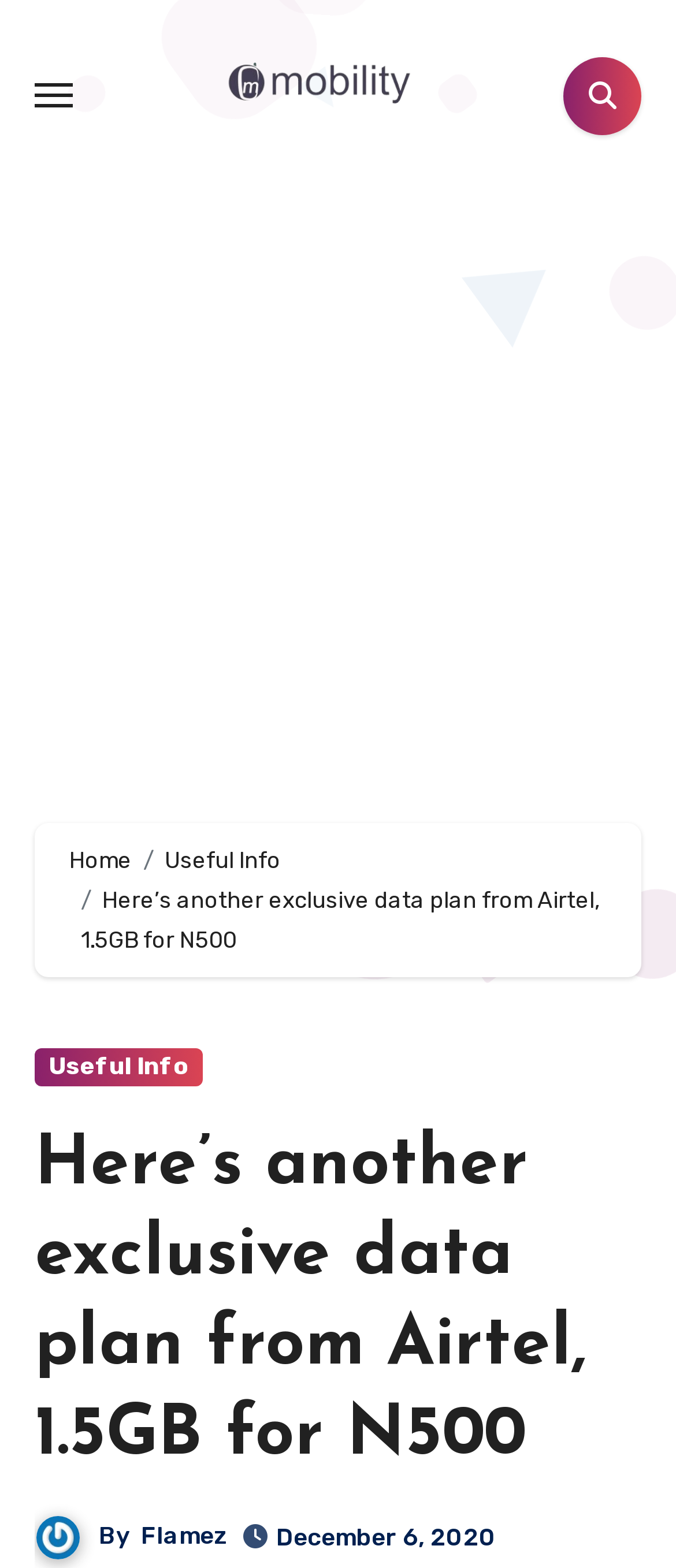Could you find the bounding box coordinates of the clickable area to complete this instruction: "Toggle navigation"?

[0.051, 0.053, 0.108, 0.069]